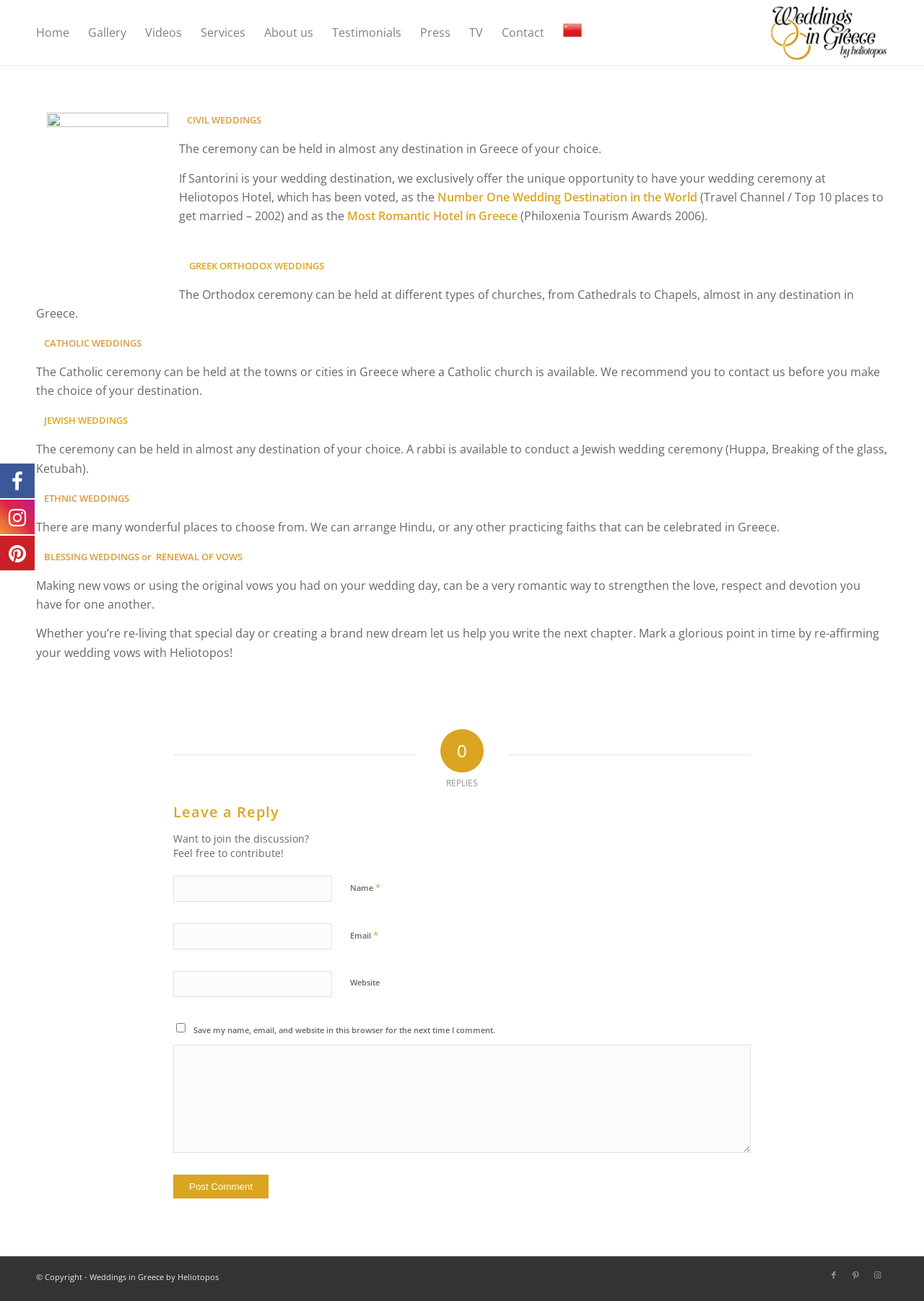How many social media links are provided at the bottom of the webpage?
From the image, respond using a single word or phrase.

3